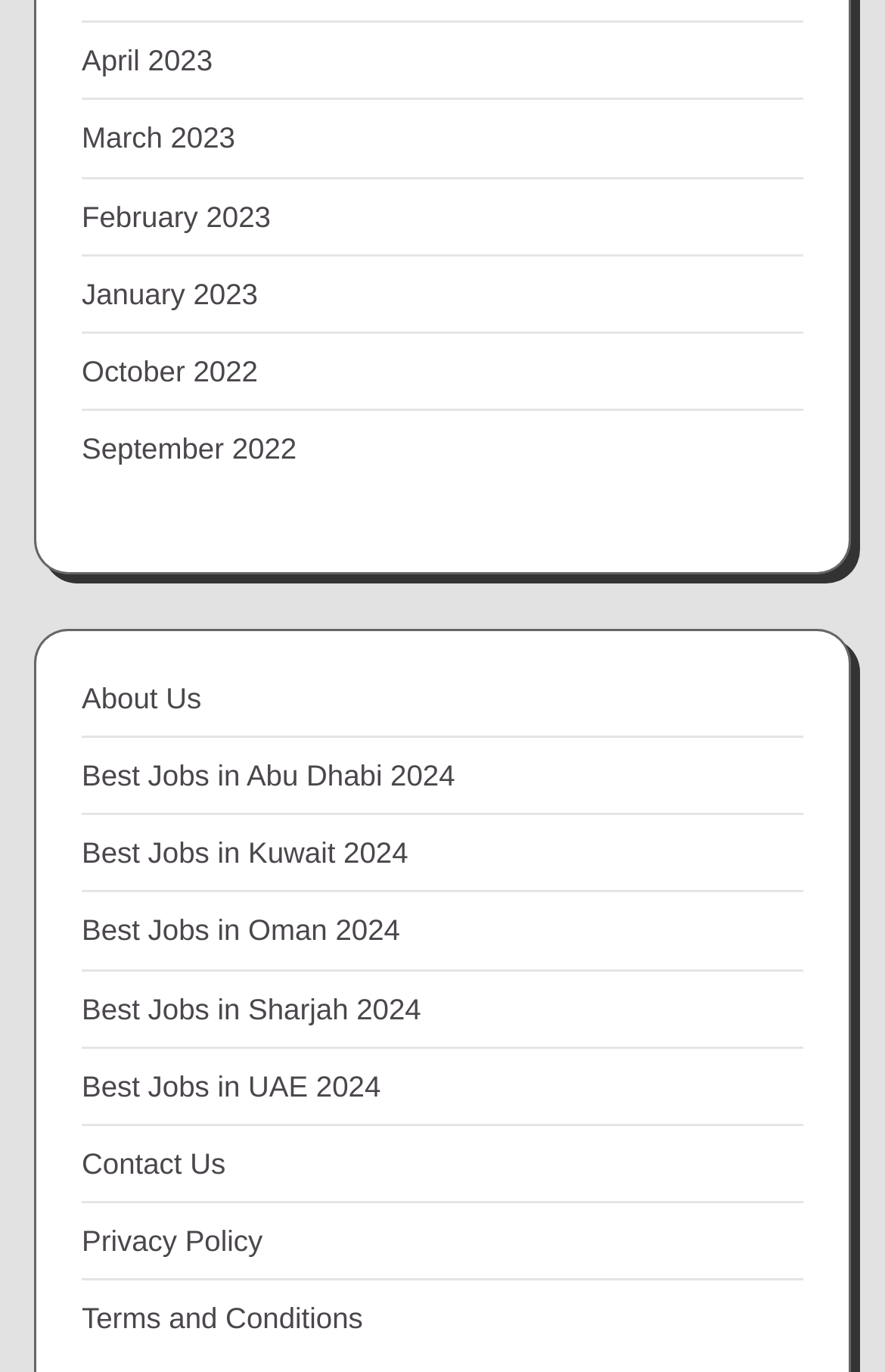Find the bounding box coordinates for the UI element whose description is: "March 2023". The coordinates should be four float numbers between 0 and 1, in the format [left, top, right, bottom].

[0.092, 0.088, 0.266, 0.113]